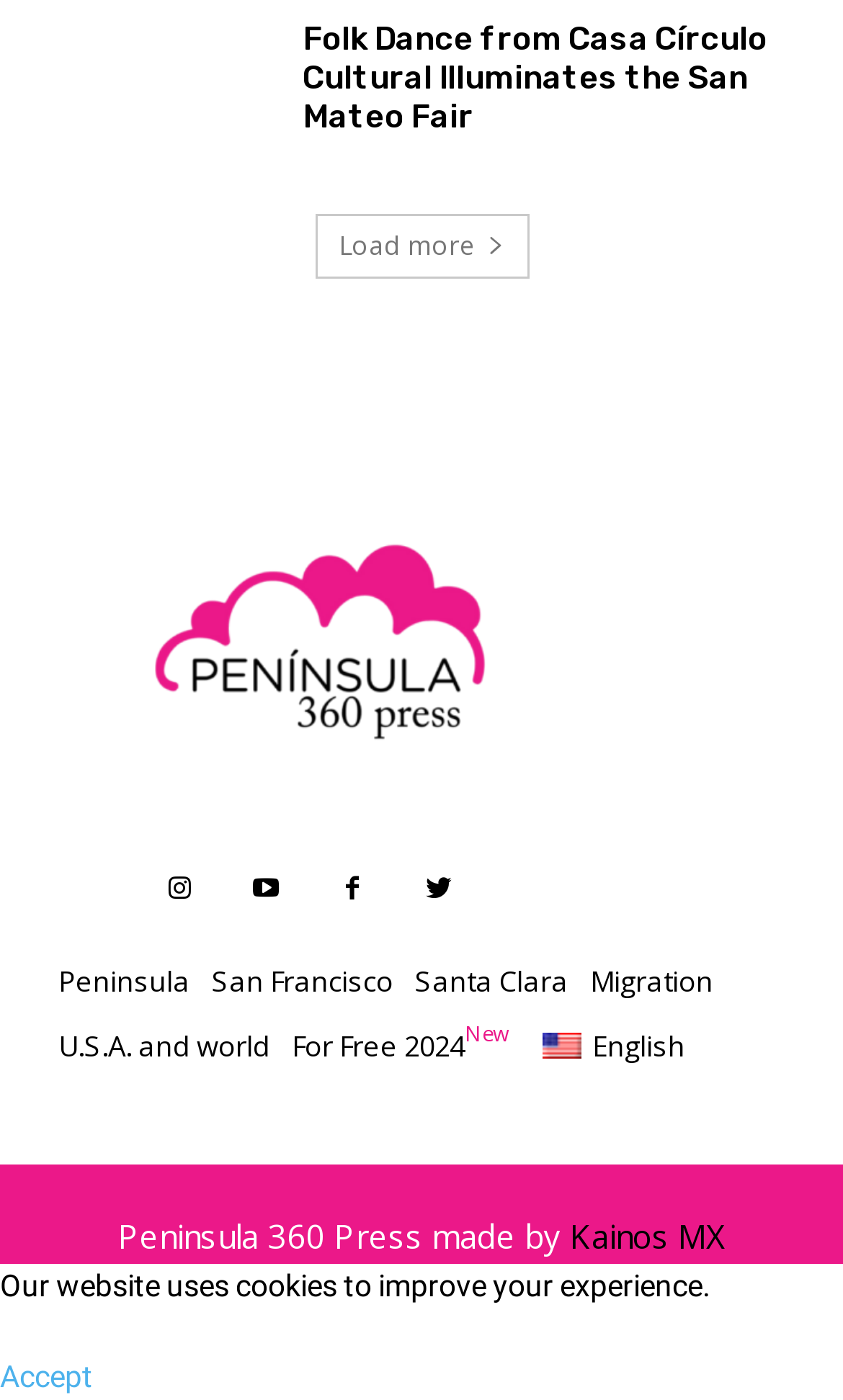Please find the bounding box coordinates of the element's region to be clicked to carry out this instruction: "Go to the San Francisco page".

[0.251, 0.677, 0.467, 0.723]